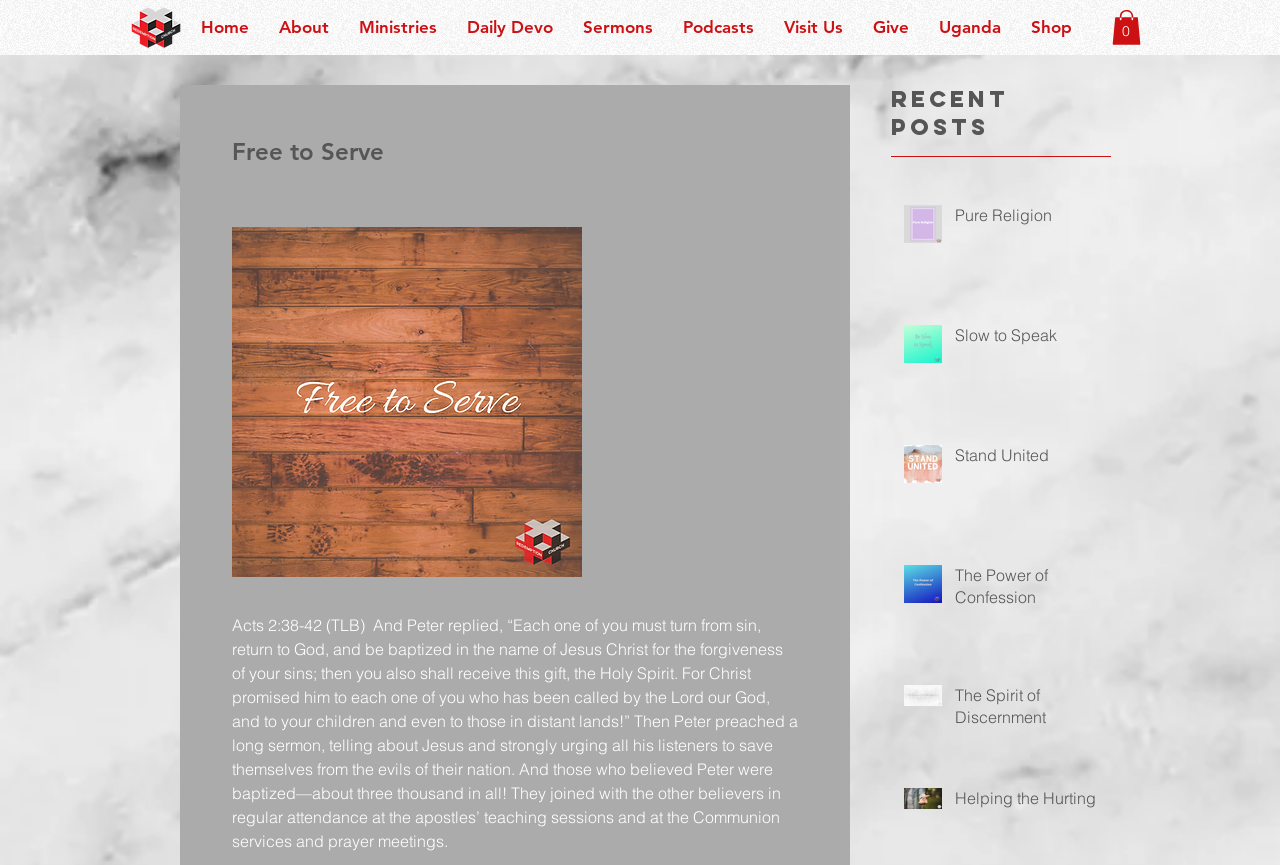Provide a one-word or brief phrase answer to the question:
What is the title of the main section?

Free to Serve